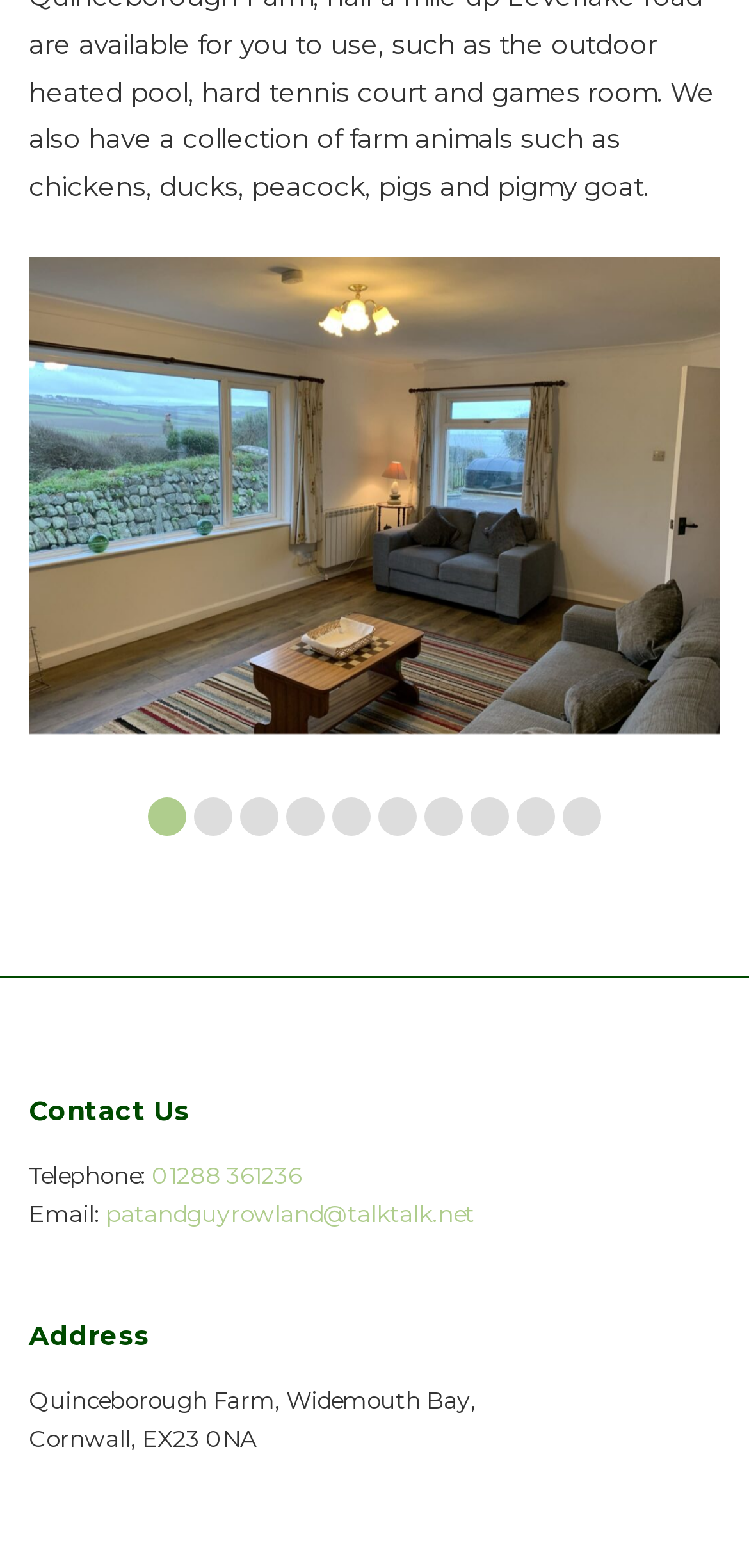Provide the bounding box coordinates of the HTML element this sentence describes: "patandguyrowland@talktalk.net". The bounding box coordinates consist of four float numbers between 0 and 1, i.e., [left, top, right, bottom].

[0.141, 0.765, 0.633, 0.784]